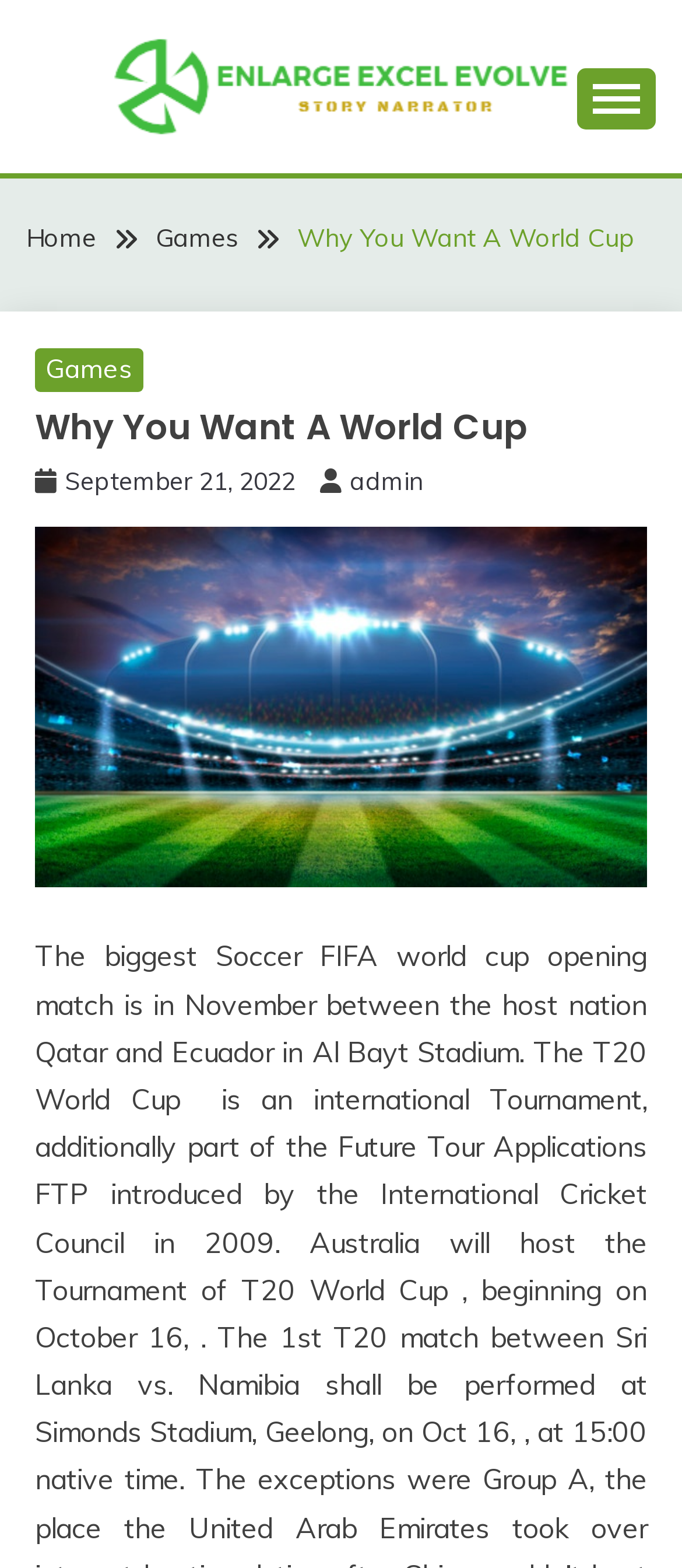Using a single word or phrase, answer the following question: 
How many links are in the breadcrumbs navigation?

4